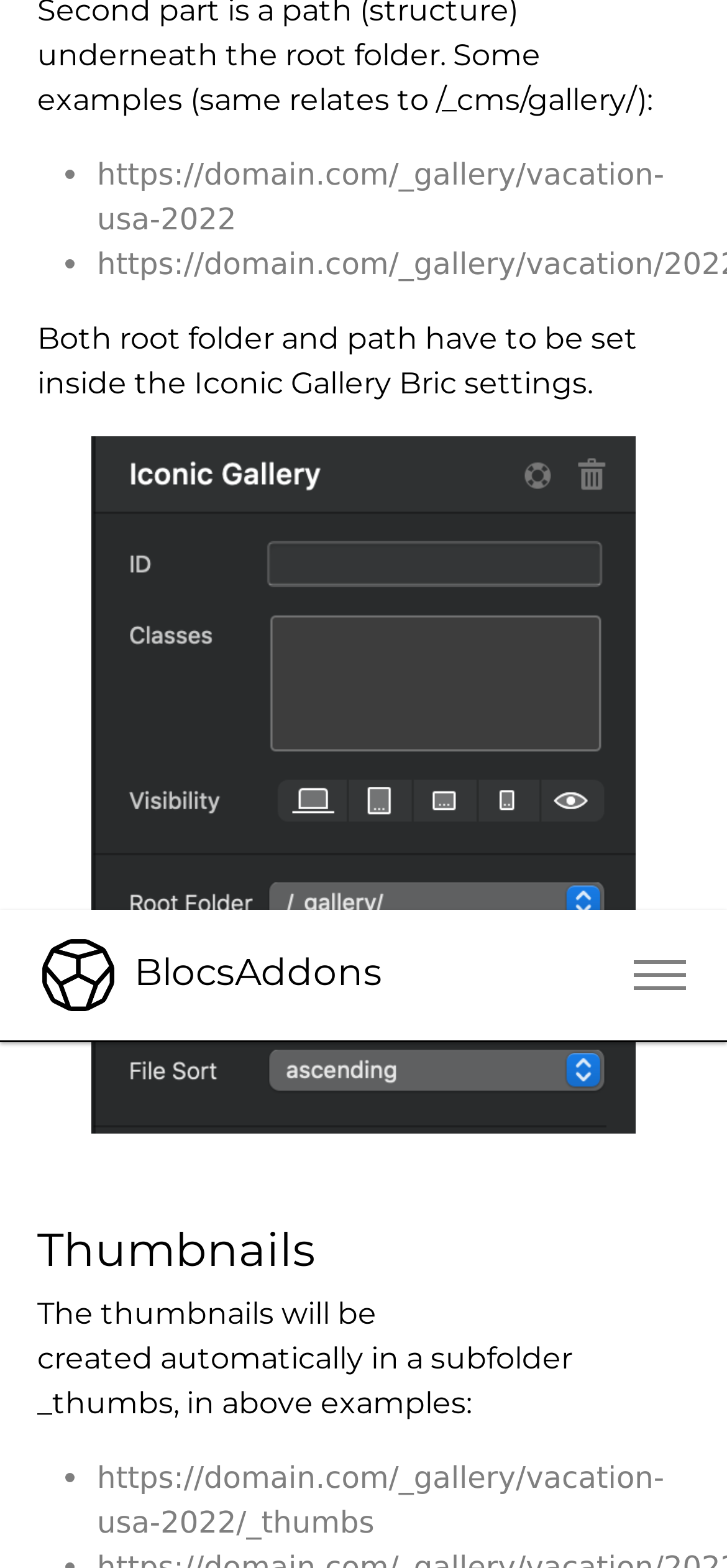Extract the bounding box coordinates for the UI element described by the text: "Next Post". The coordinates should be in the form of [left, top, right, bottom] with values between 0 and 1.

[0.531, 0.099, 0.8, 0.144]